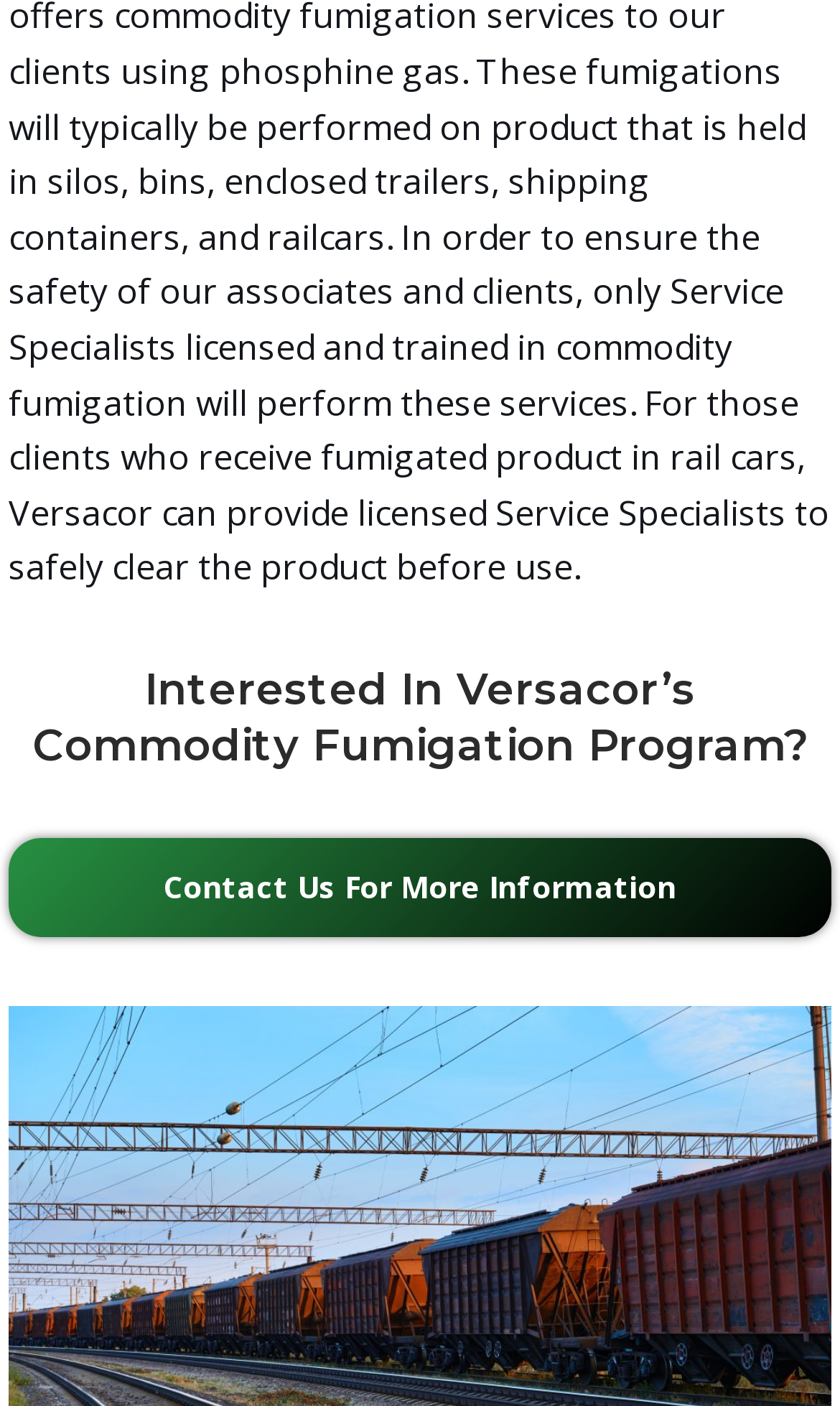Identify the bounding box for the given UI element using the description provided. Coordinates should be in the format (top-left x, top-left y, bottom-right x, bottom-right y) and must be between 0 and 1. Here is the description: Contact Us For More Information

[0.01, 0.596, 0.99, 0.667]